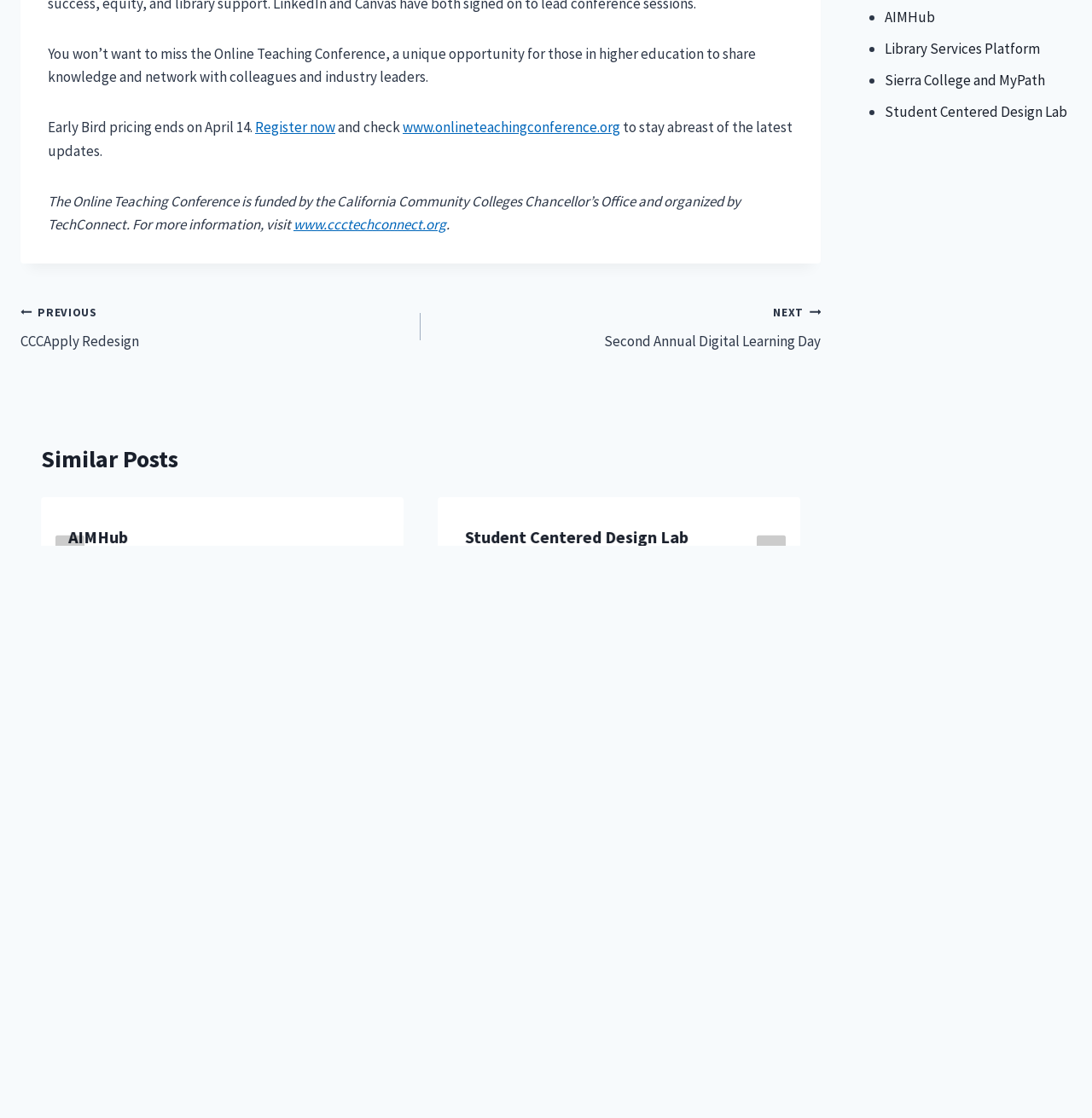Please locate the UI element described by "California Community Colleges Chancellor’s Office" and provide its bounding box coordinates.

[0.512, 0.761, 0.945, 0.798]